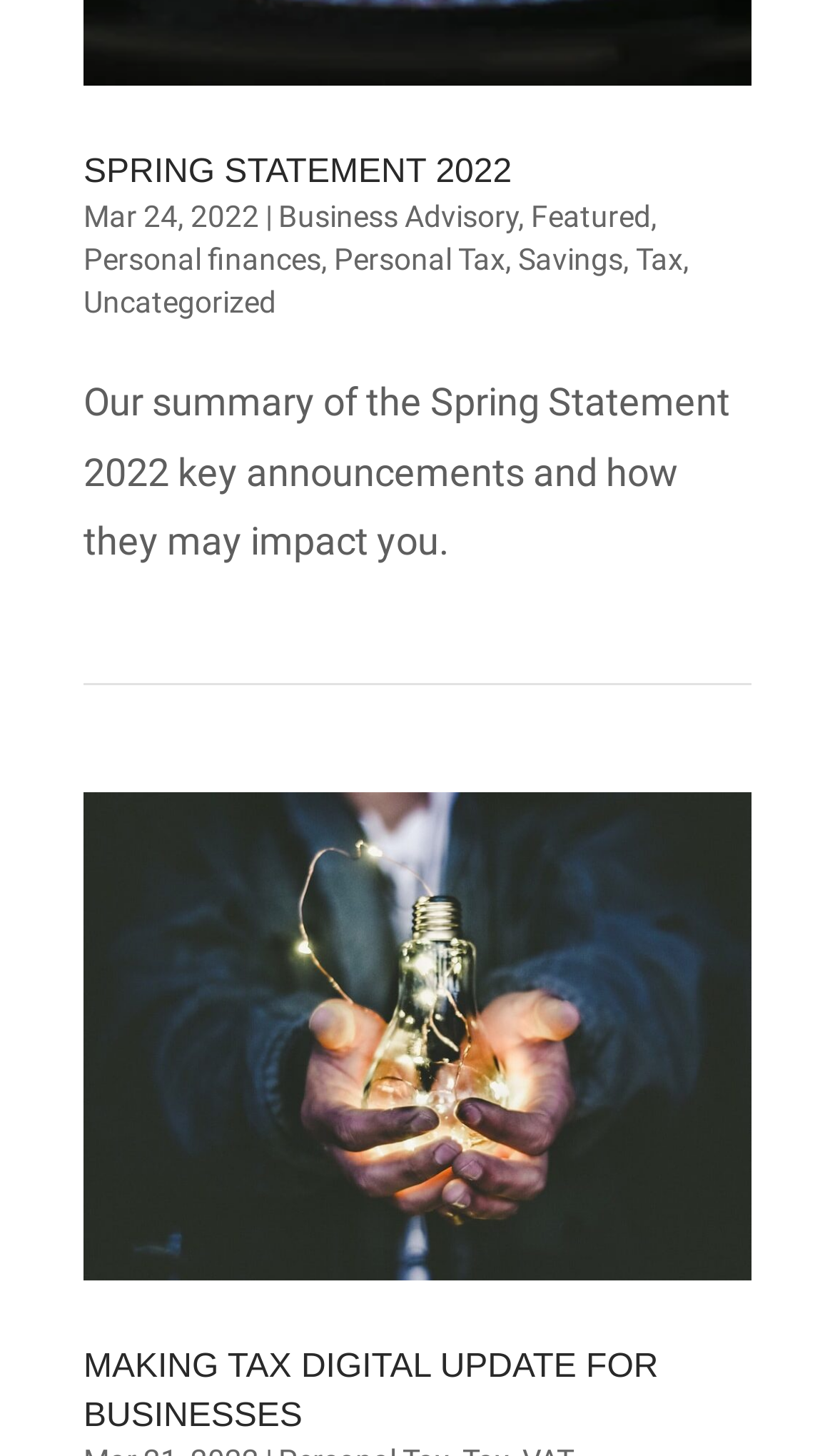Calculate the bounding box coordinates of the UI element given the description: "Spring Statement 2022".

[0.1, 0.106, 0.613, 0.131]